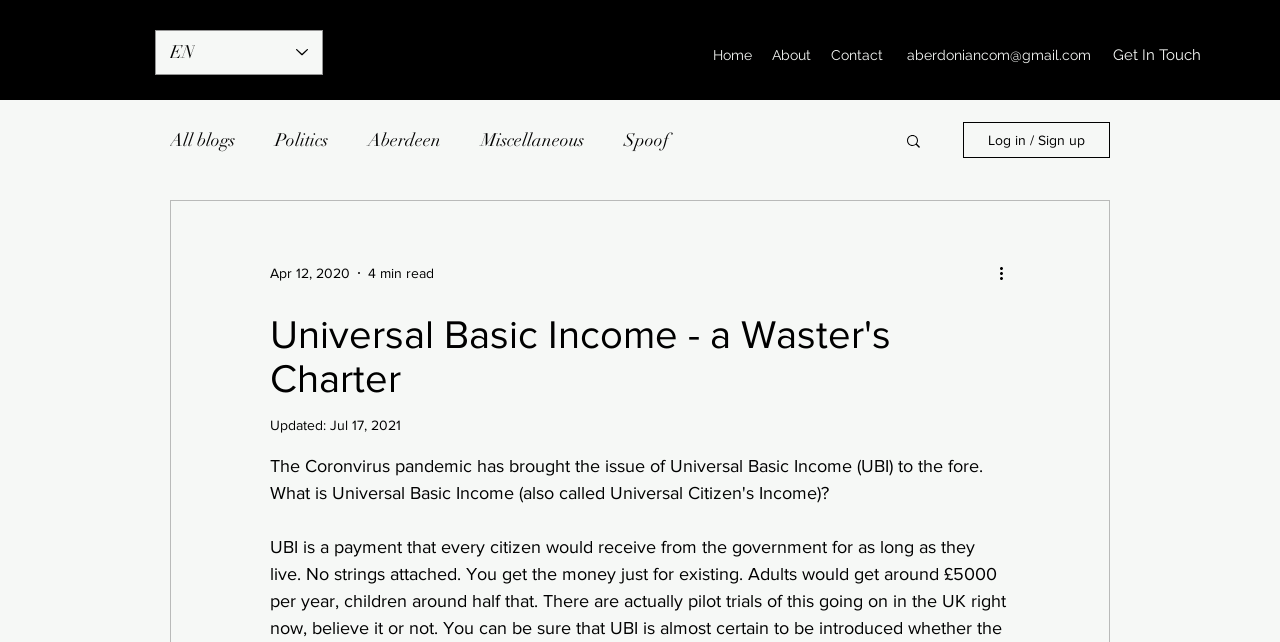Identify the bounding box for the element characterized by the following description: "Log in / Sign up".

[0.752, 0.19, 0.867, 0.246]